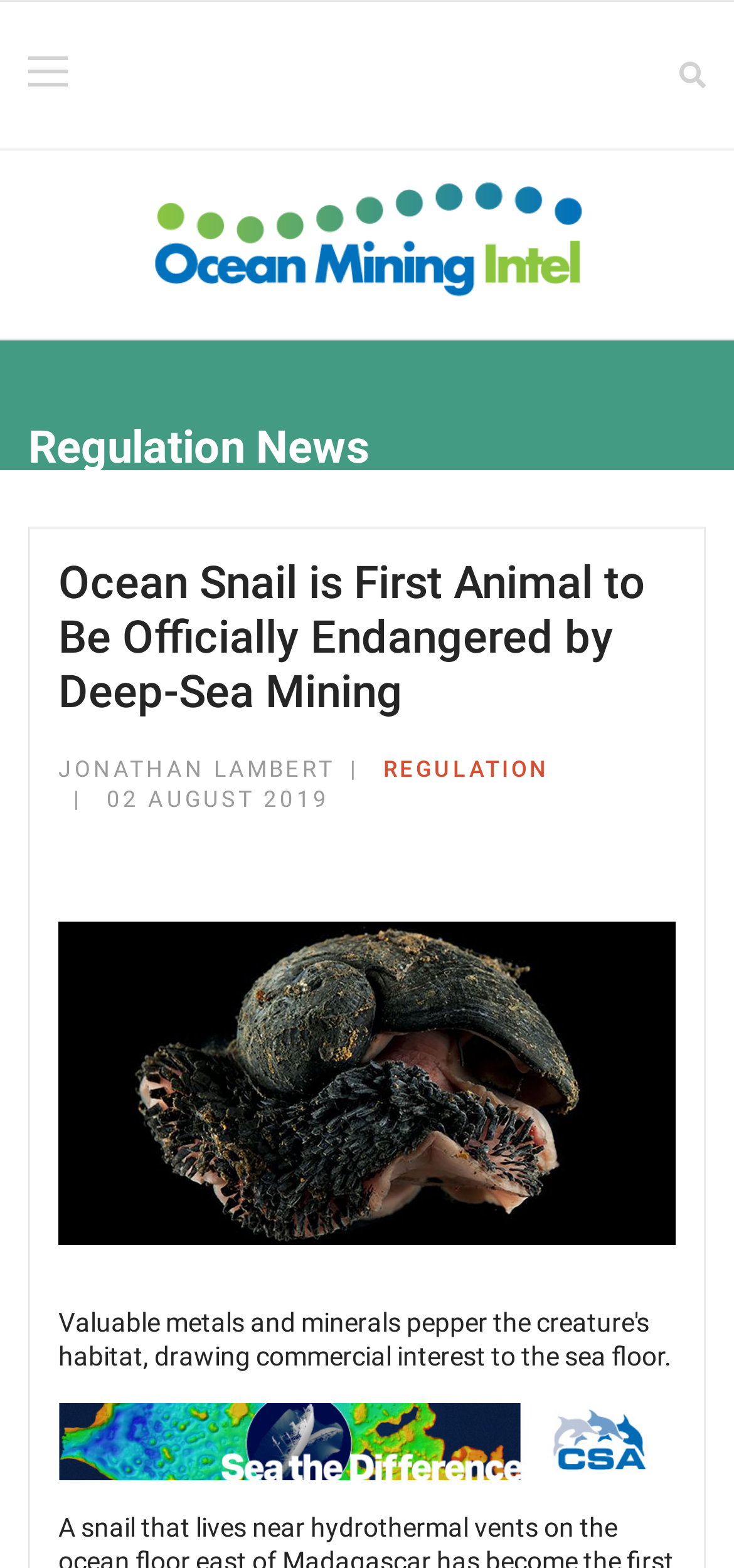Using the element description: "alt="Ocean Mining Intel"", determine the bounding box coordinates. The coordinates should be in the format [left, top, right, bottom], with values between 0 and 1.

[0.204, 0.114, 0.796, 0.192]